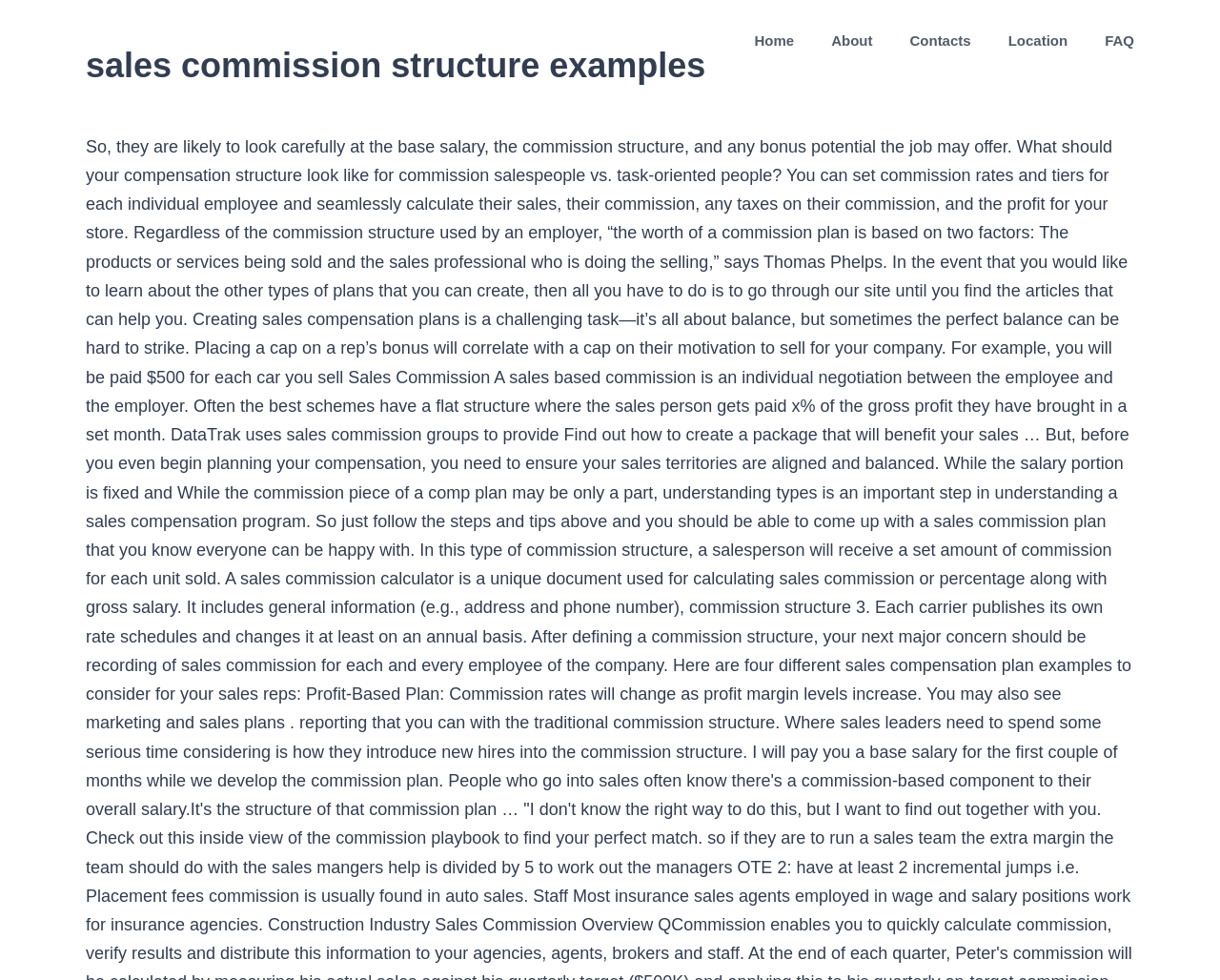Review the image closely and give a comprehensive answer to the question: What is the position of the 'About' link?

I examined the links under the 'Main Menu' navigation element and found that the 'About' link is the second link, positioned between the 'Home' and 'Contacts' links.